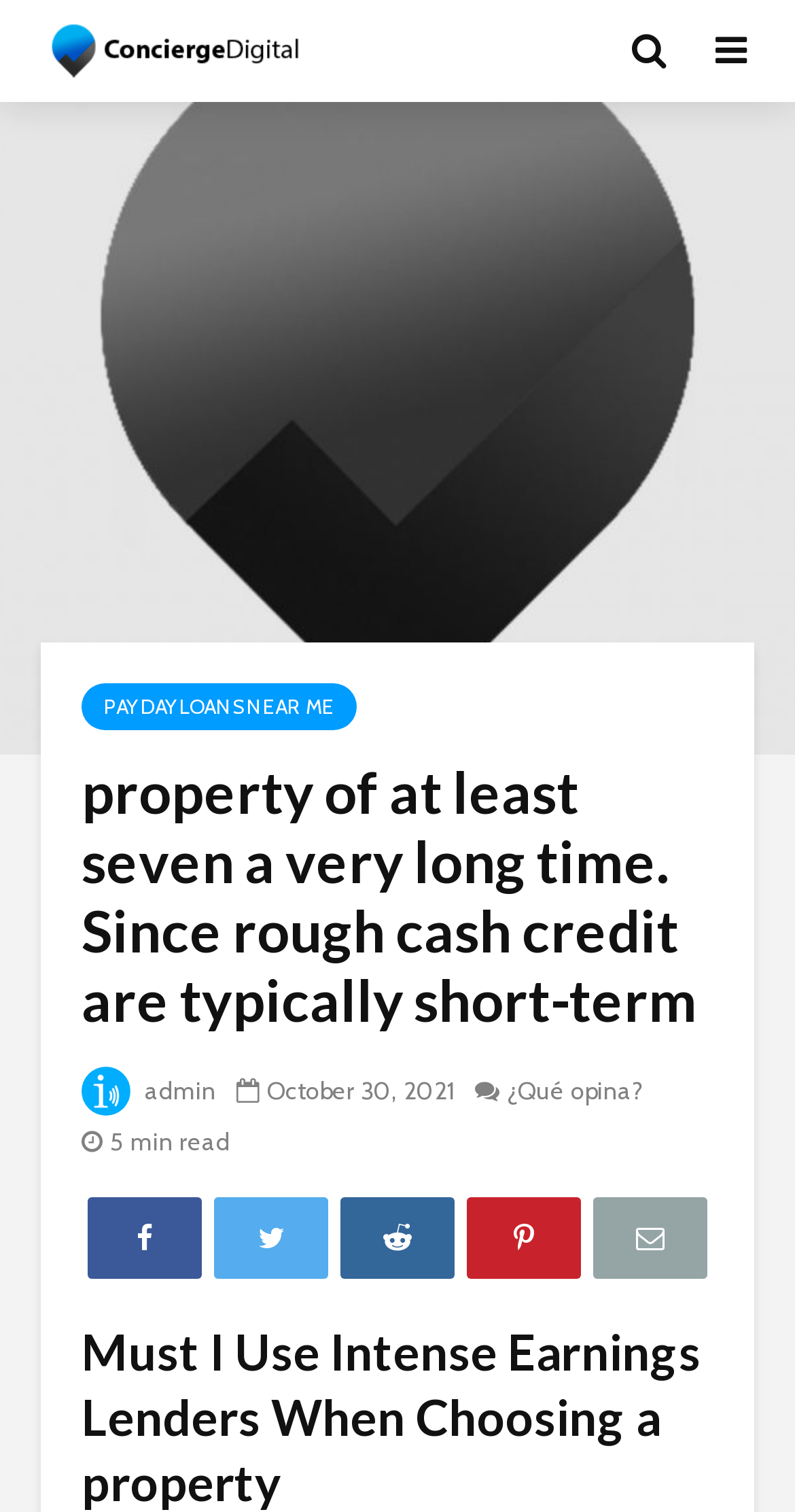Provide a thorough description of the webpage's content and layout.

The webpage appears to be a blog post or article page. At the top, there is a logo or icon of "Concierge Digital Club Regina Puerto Vallarta" accompanied by a link with the same name. Below this, there is a heading that summarizes the content of the page, stating "property of at least seven a very long time. Since rough cash credit are typically short-term".

On the left side of the page, there is a prominent link "PAY DAY LOANS NEAR ME". To the right of this link, there is a section with an avatar image of the admin, accompanied by a link to the admin's profile. Below the admin's avatar, there is a date "October 30, 2021" and a link with a question mark icon, which may be a comment or feedback section.

Further down the page, there is a brief summary or teaser of the article, with a "5 min read" label indicating the estimated time required to read the content. Below this, there are five social media or sharing links, represented by various icons.

Overall, the page appears to be a blog post or article discussing payday loans, with a focus on providing information and resources related to this topic.